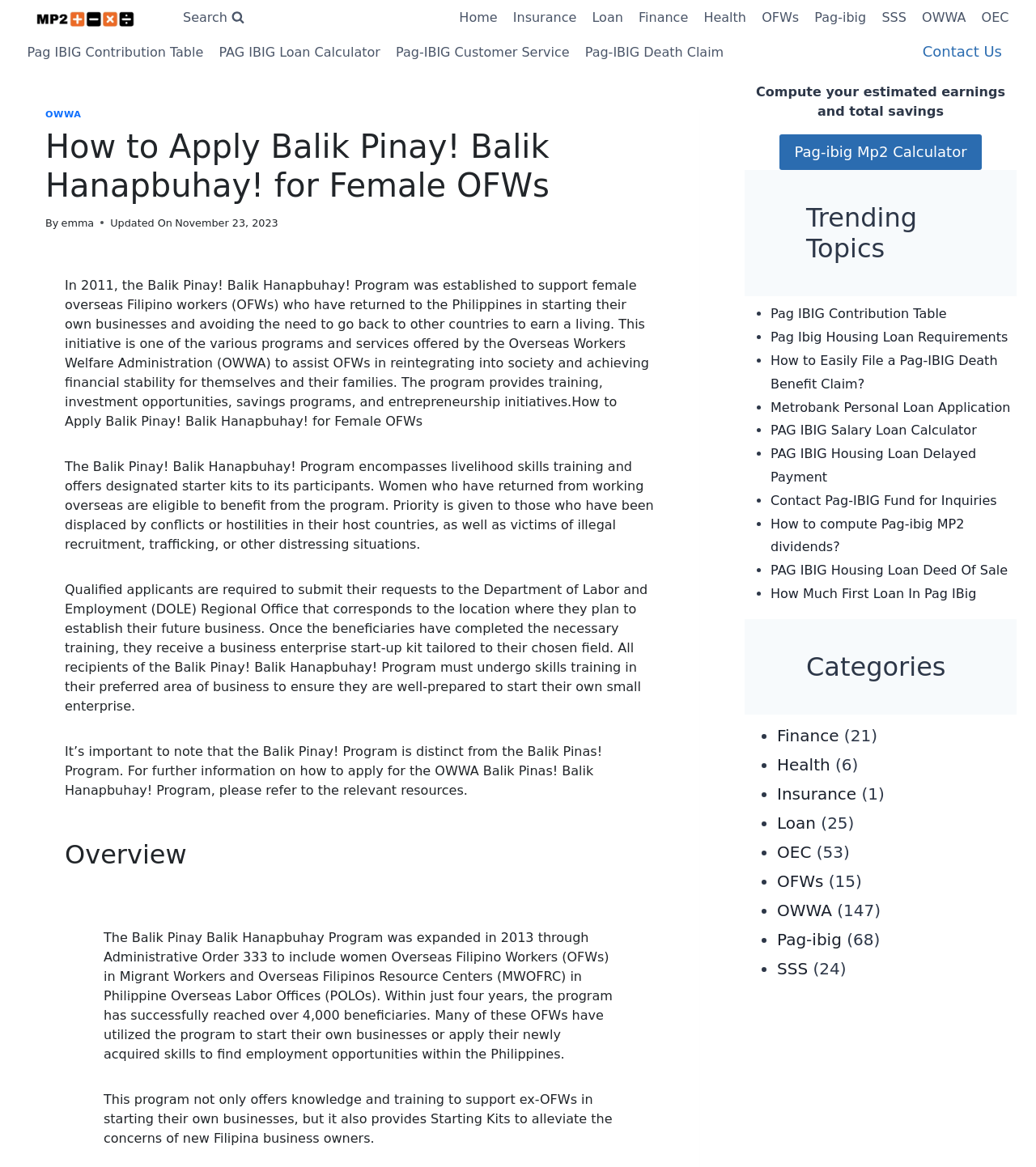Pinpoint the bounding box coordinates for the area that should be clicked to perform the following instruction: "Contact us".

[0.876, 0.03, 0.981, 0.06]